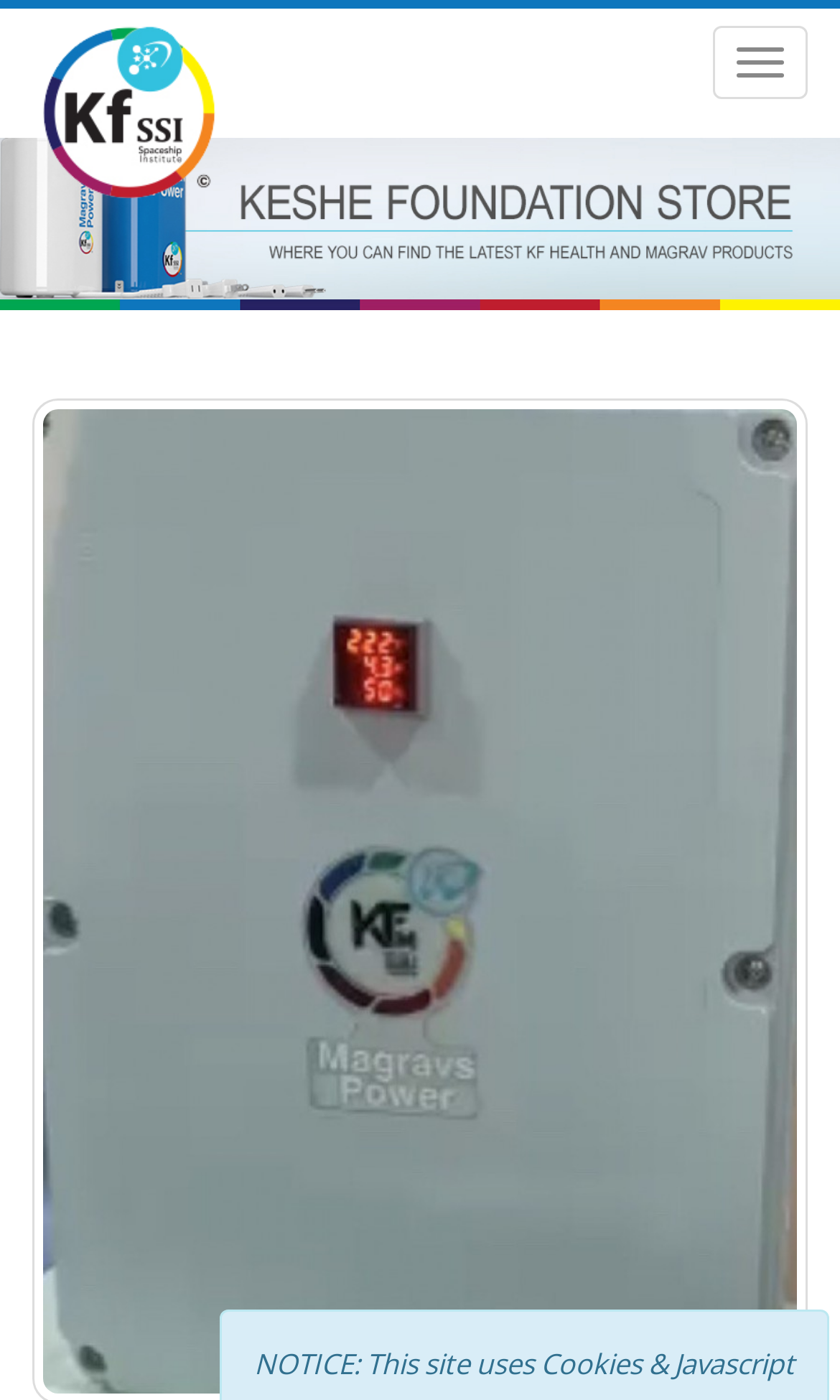Identify and provide the title of the webpage.

Compact Plasma Enhancement Unit